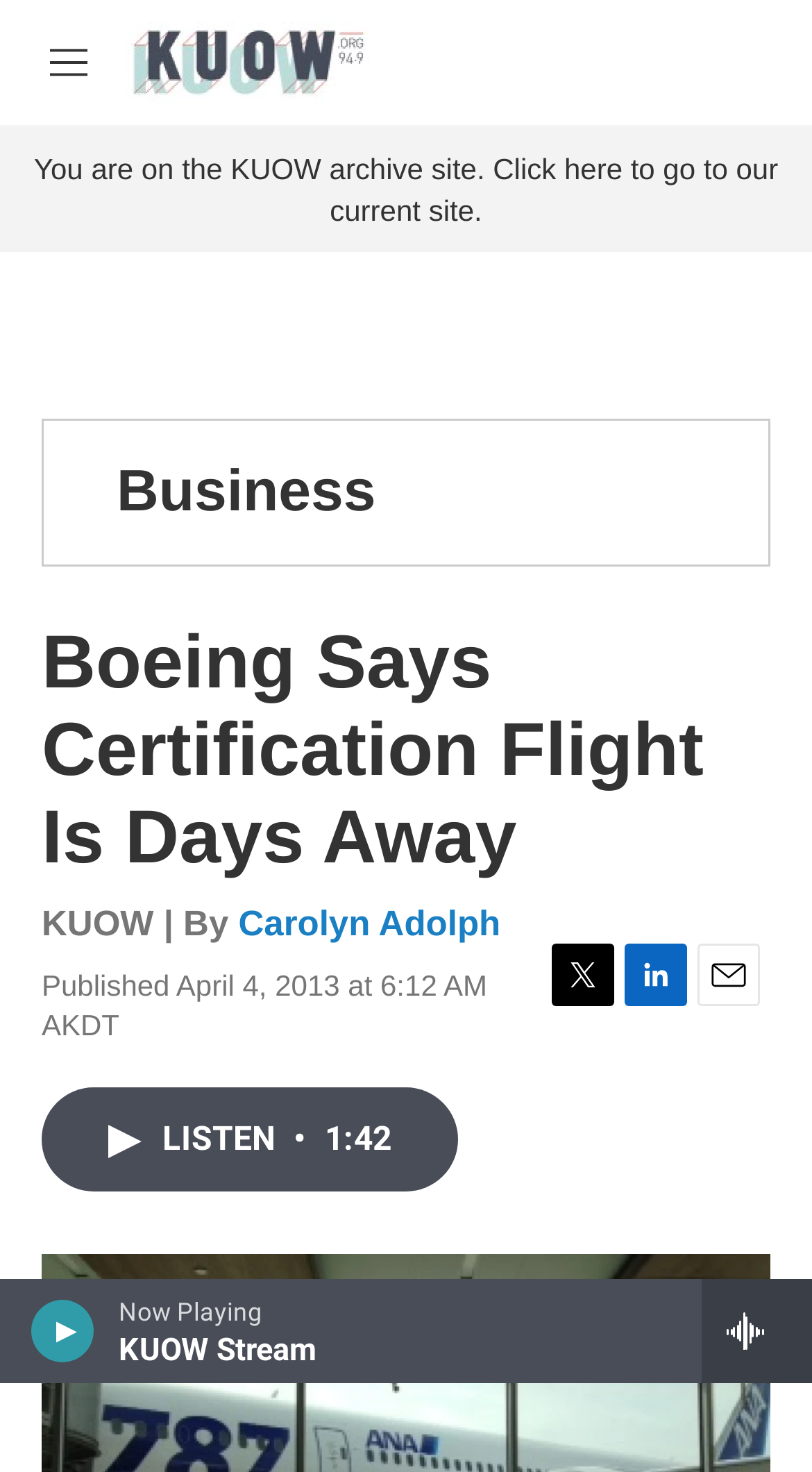Locate the UI element described as follows: "Listen • 1:42". Return the bounding box coordinates as four float numbers between 0 and 1 in the order [left, top, right, bottom].

[0.051, 0.739, 0.564, 0.81]